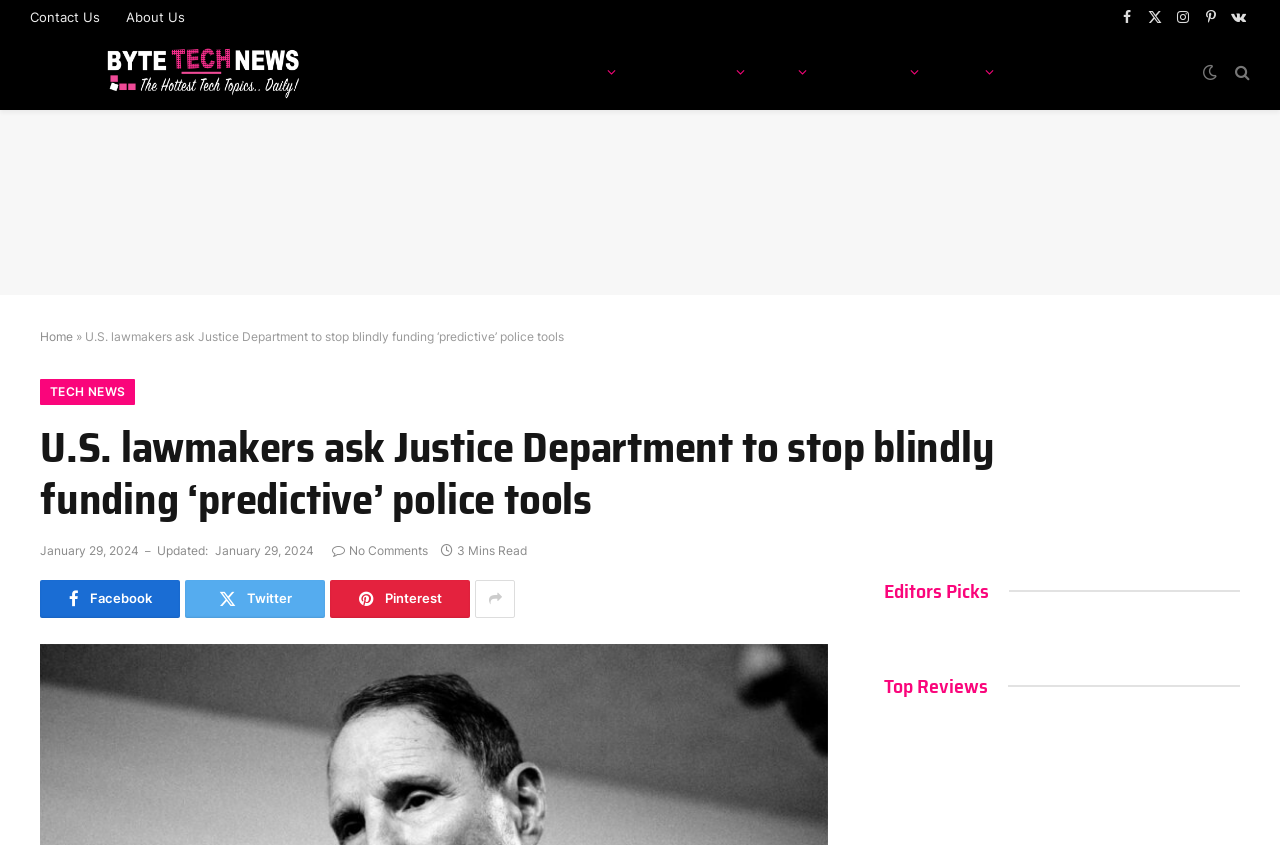Provide a brief response to the question below using a single word or phrase: 
What social media platforms are available for sharing the article?

Facebook, Twitter, Pinterest